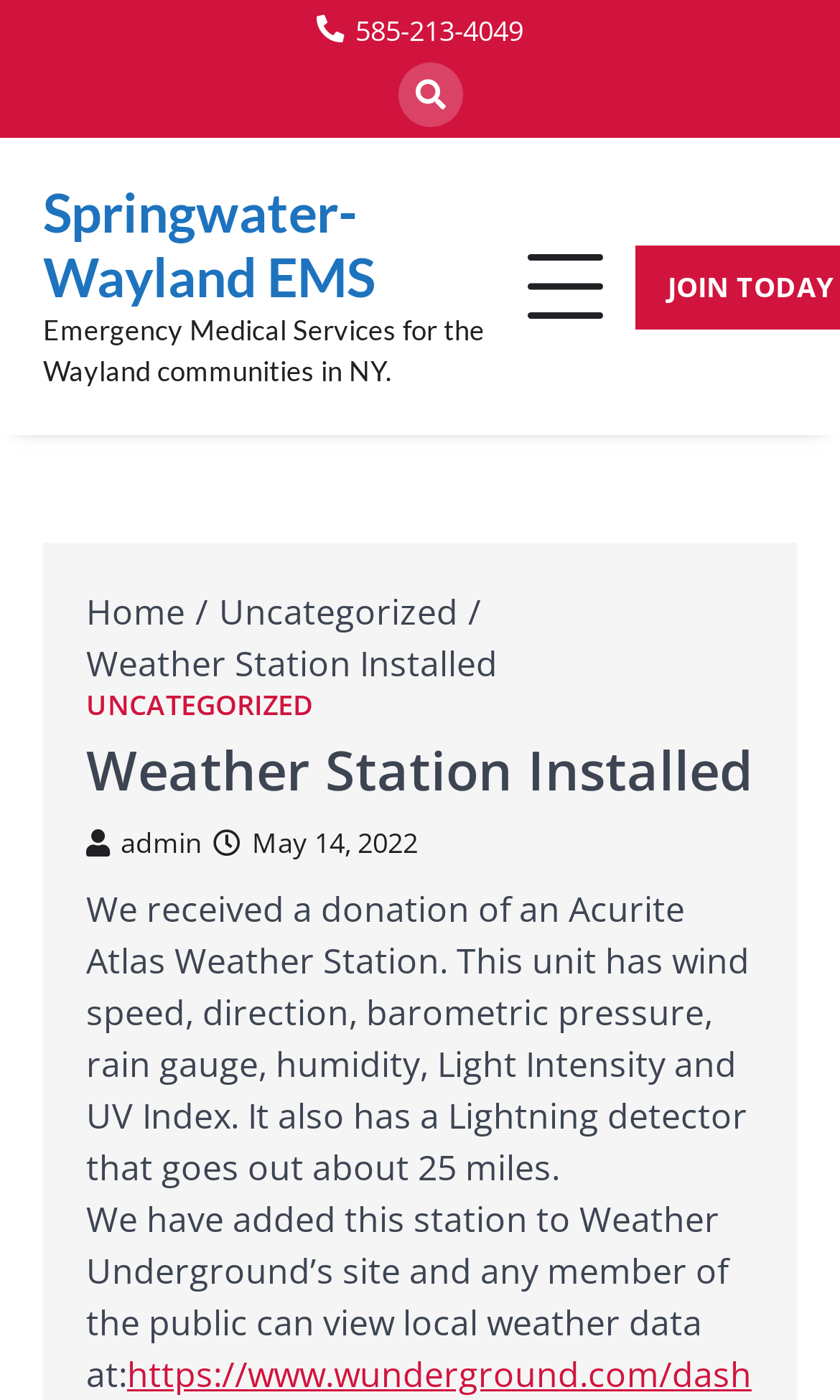Please find the main title text of this webpage.

Weather Station Installed